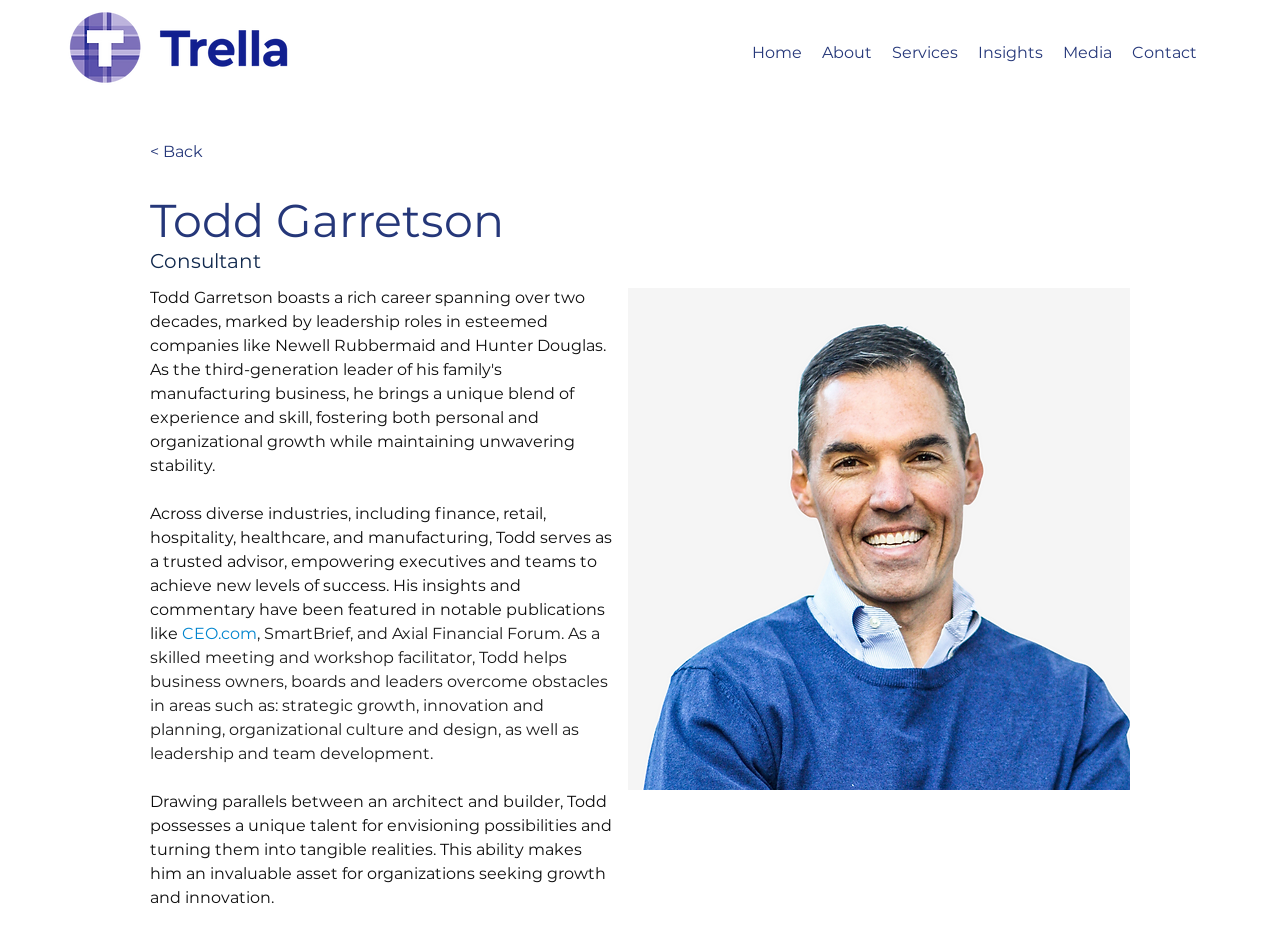What is Todd's unique talent?
Please interpret the details in the image and answer the question thoroughly.

According to the webpage, Todd possesses a unique talent for 'envisioning possibilities and turning them into tangible realities', as mentioned in the StaticText element with bounding box coordinates [0.117, 0.851, 0.481, 0.974].